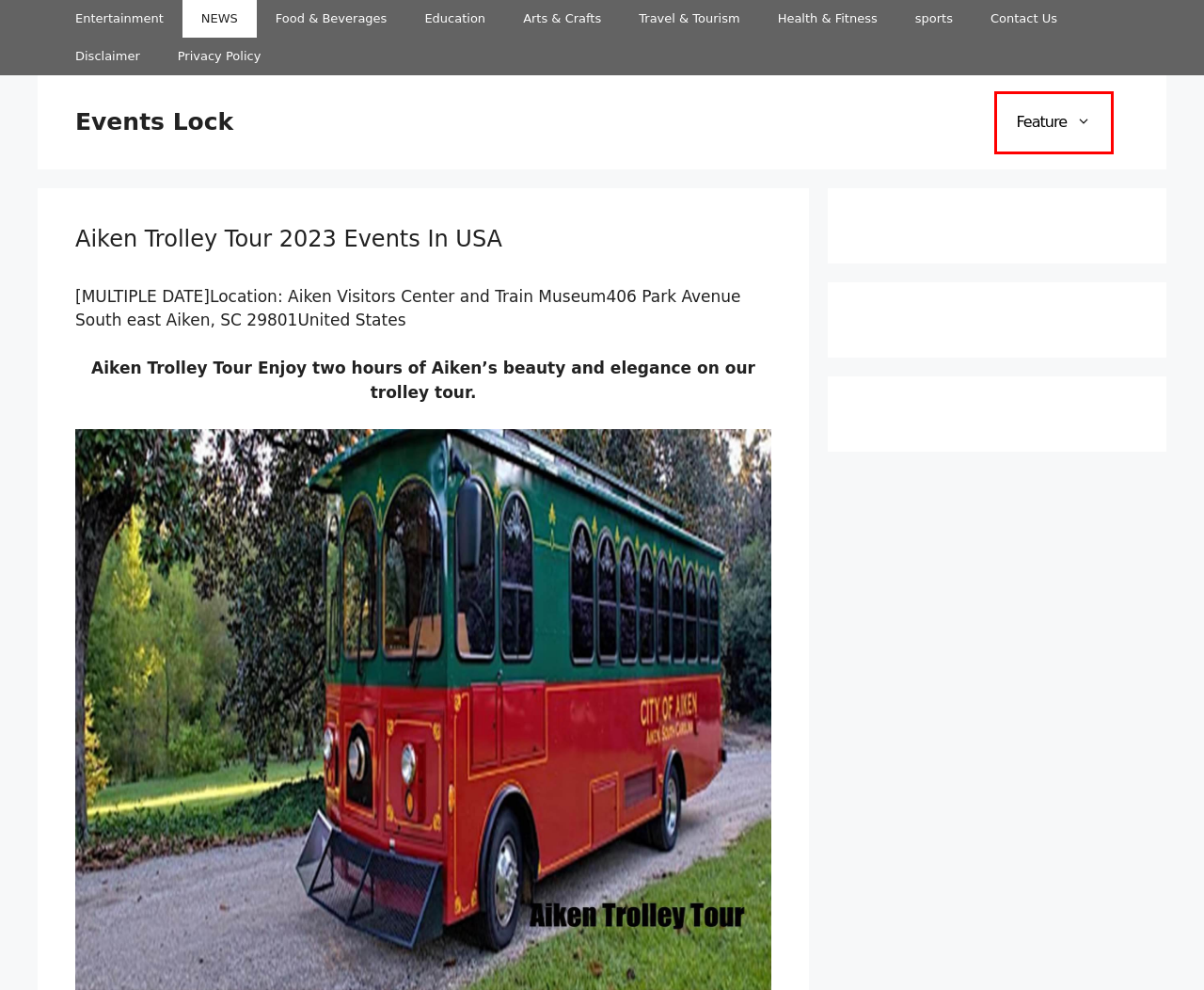You have a screenshot showing a webpage with a red bounding box highlighting an element. Choose the webpage description that best fits the new webpage after clicking the highlighted element. The descriptions are:
A. Feature - Events Lock
B. Travel & Tourism - Events Lock
C. sports - Events Lock
D. Food & Beverages - Events Lock
E. Education - Events Lock
F. Entertainment - Events Lock
G. Privacy Policy - Events Lock
H. Disclaimer - Events Lock

A